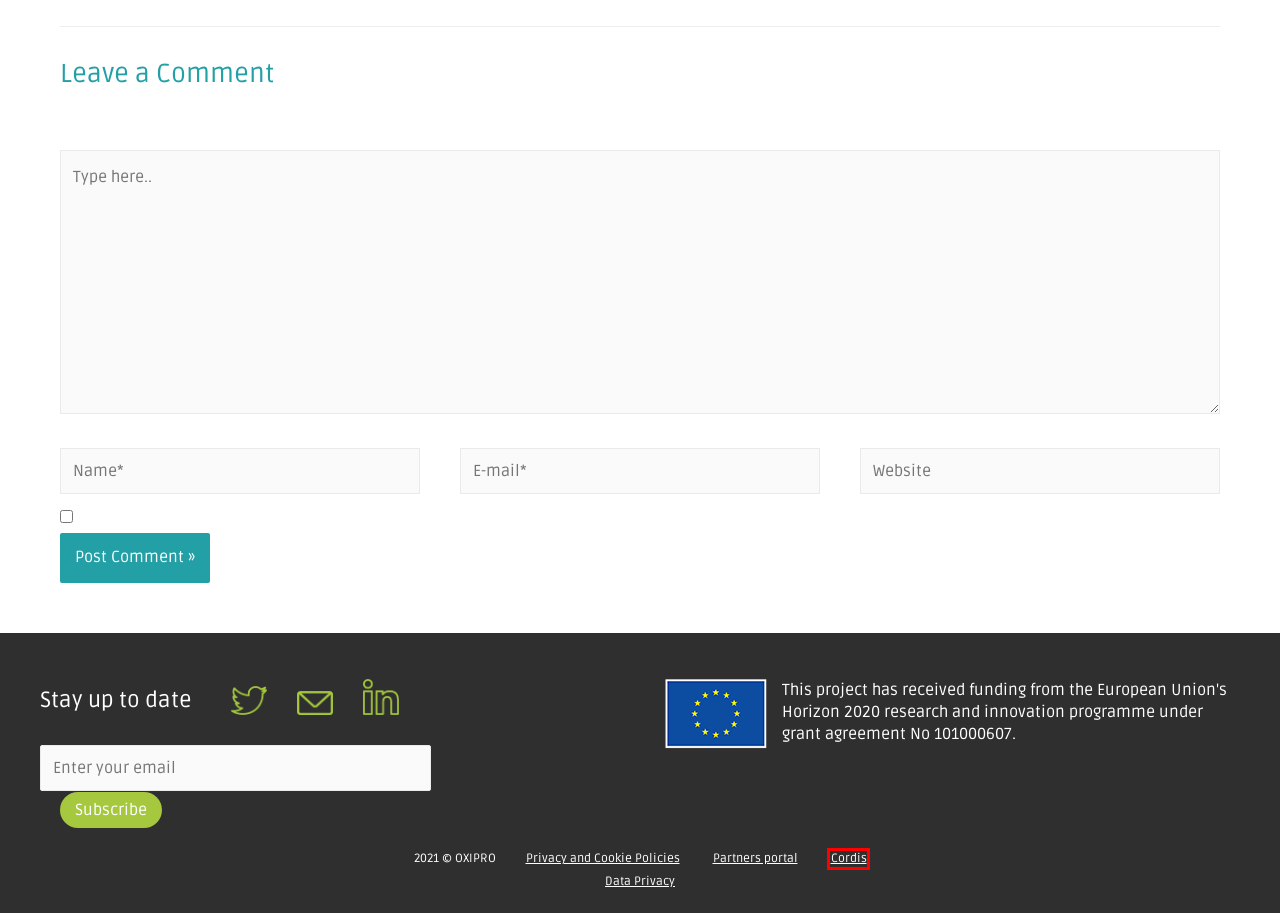A screenshot of a webpage is given, marked with a red bounding box around a UI element. Please select the most appropriate webpage description that fits the new page after clicking the highlighted element. Here are the candidates:
A. Team - Oxipro
B. Kick-start your Innovative Creativity with OXIPRO's Innovation Boot Camp - Oxipro
C. CORDIS | European Commission
D. Project - Oxipro
E. Privacy and data policy - Oxipro
F. Course Applied Enzymology – The Fraaije group
G. Contact - Oxipro
H. Latest - Oxipro

C